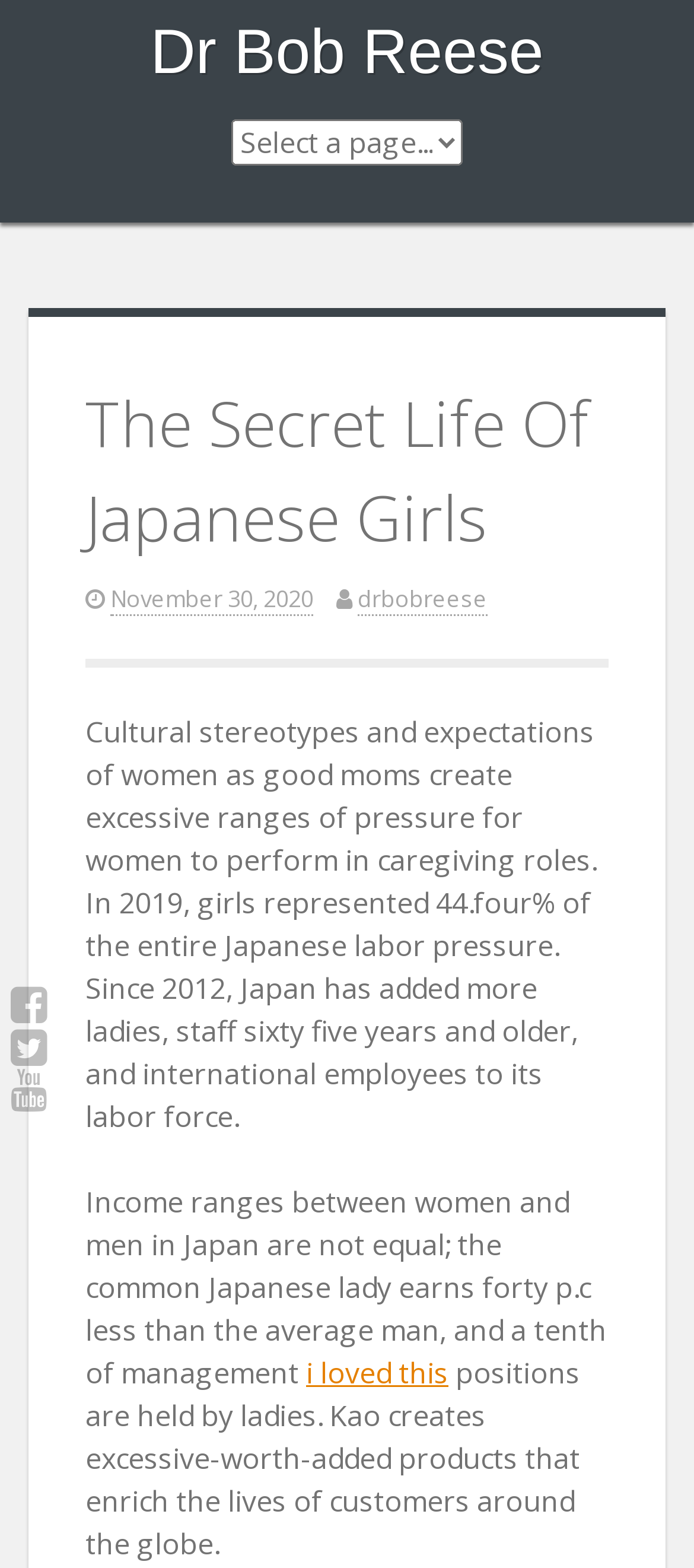Please determine the bounding box coordinates of the element to click on in order to accomplish the following task: "Go to Dr Bob Reese's homepage". Ensure the coordinates are four float numbers ranging from 0 to 1, i.e., [left, top, right, bottom].

[0.217, 0.011, 0.783, 0.055]